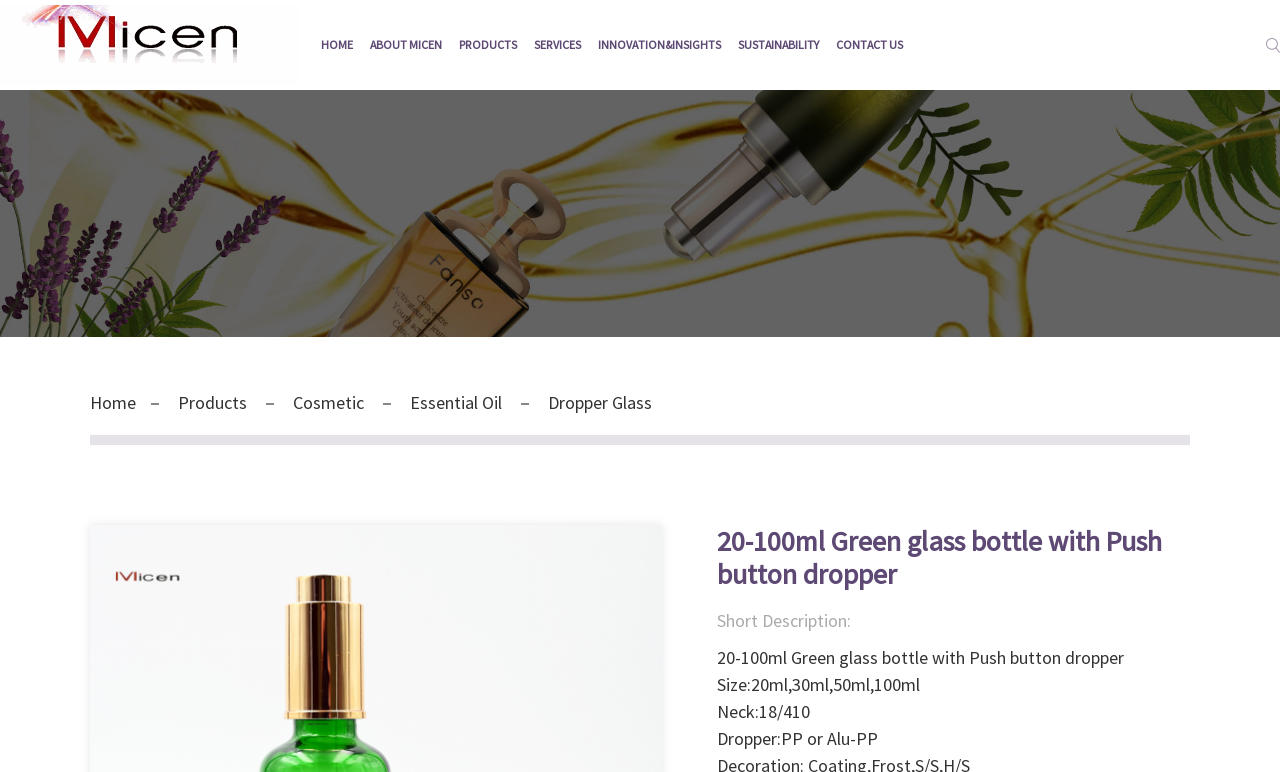Find the bounding box coordinates for the HTML element described as: "Essential Oil". The coordinates should consist of four float values between 0 and 1, i.e., [left, top, right, bottom].

[0.32, 0.506, 0.392, 0.536]